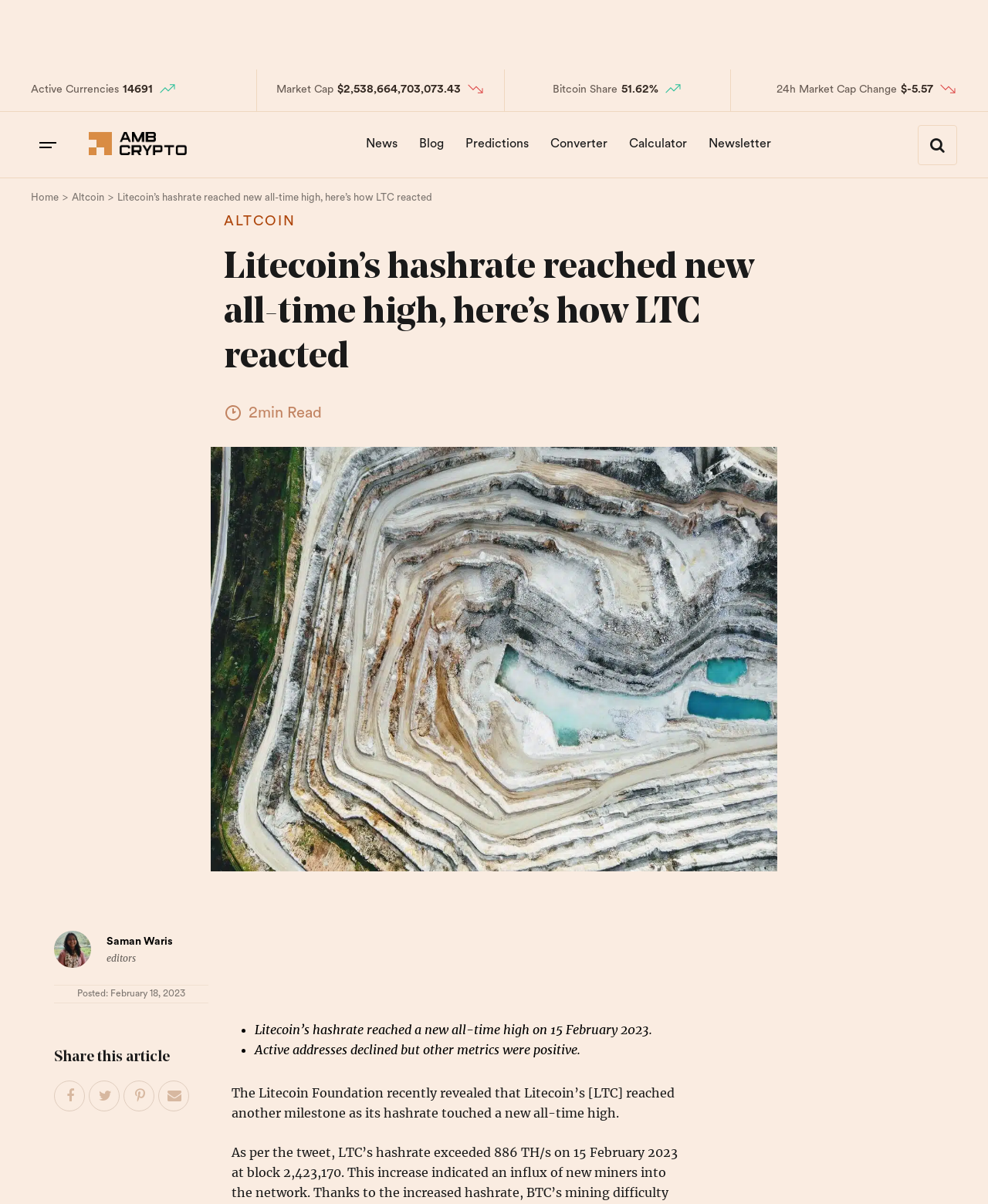Respond to the following query with just one word or a short phrase: 
Who is the author of the article?

Saman Waris